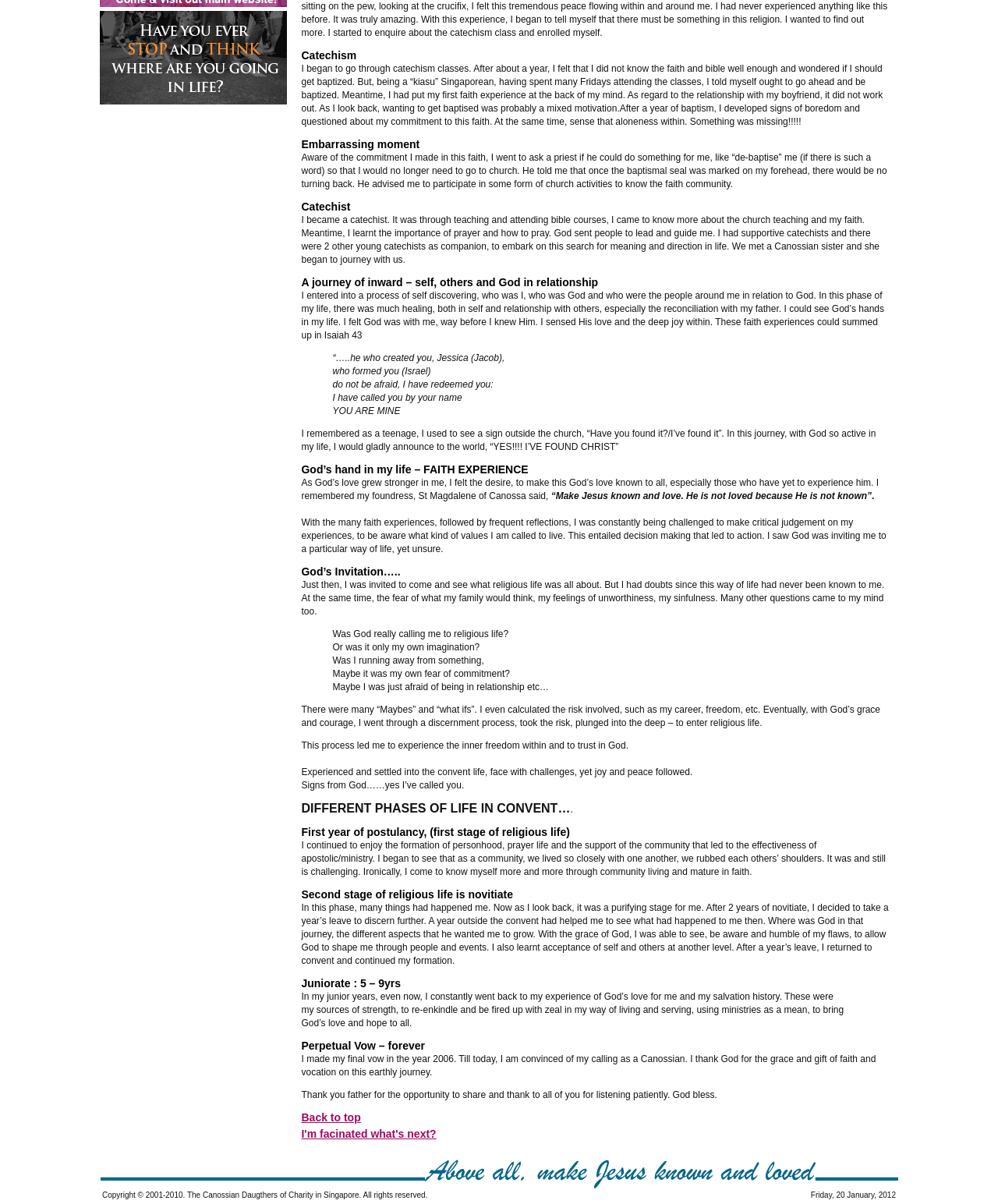Using the provided element description: "Back to top", determine the bounding box coordinates of the corresponding UI element in the screenshot.

[0.302, 0.923, 0.361, 0.933]